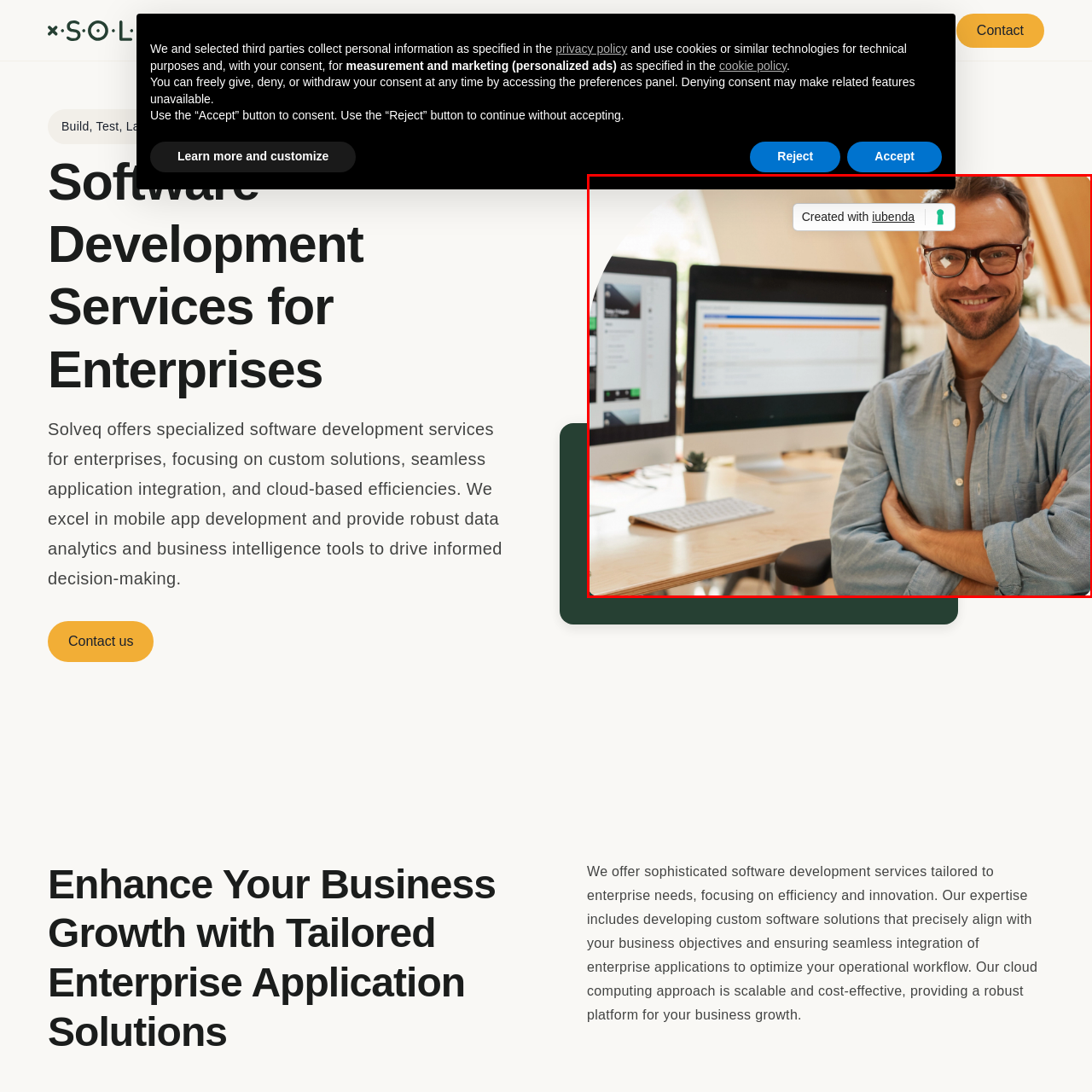How many monitors are in the office?
Analyze the image enclosed by the red bounding box and reply with a one-word or phrase answer.

two